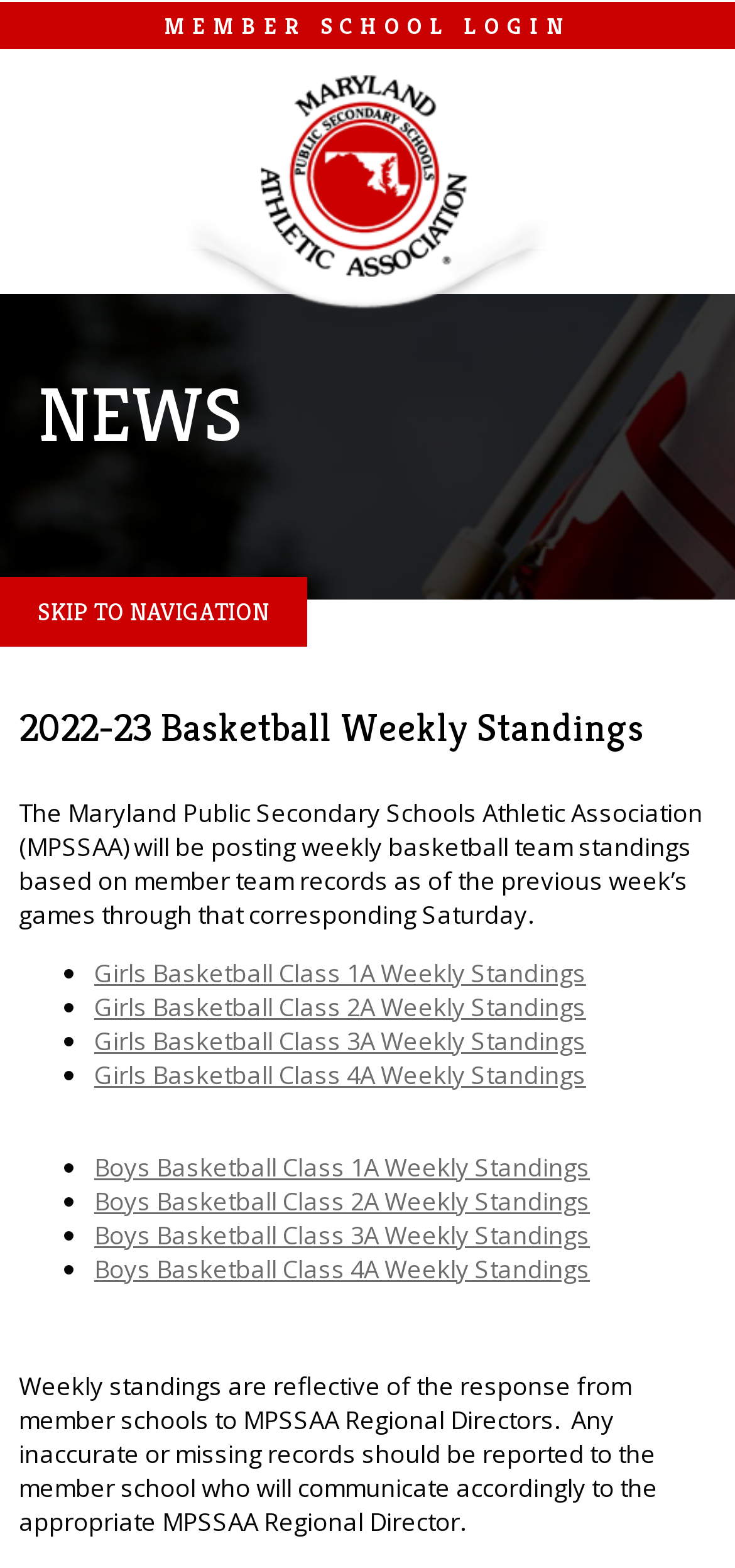Please identify the bounding box coordinates of the region to click in order to complete the given instruction: "view Girls Basketball Class 1A Weekly Standings". The coordinates should be four float numbers between 0 and 1, i.e., [left, top, right, bottom].

[0.128, 0.61, 0.797, 0.631]